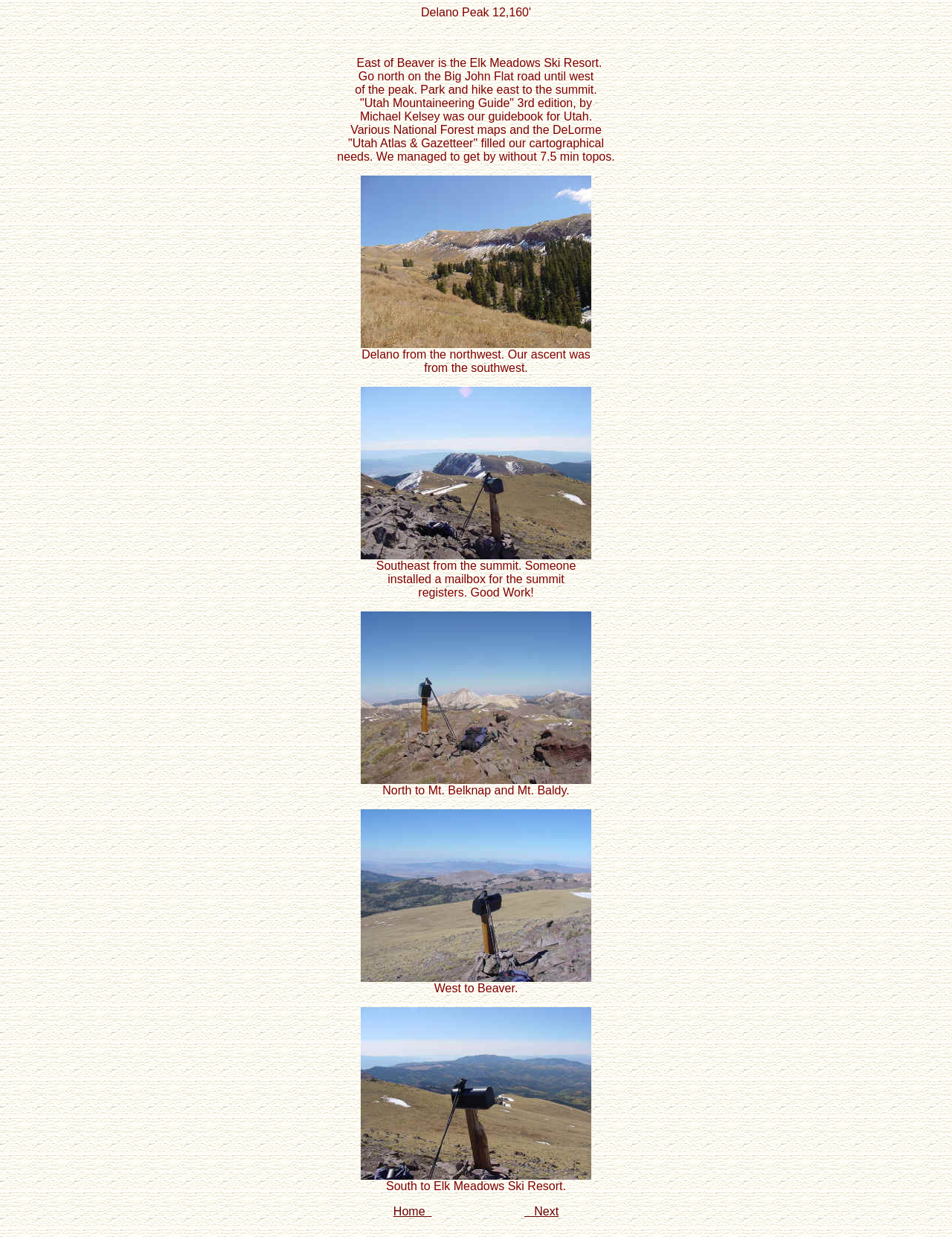Find the bounding box of the element with the following description: "parent_node: West to Beaver.". The coordinates must be four float numbers between 0 and 1, formatted as [left, top, right, bottom].

[0.379, 0.785, 0.621, 0.796]